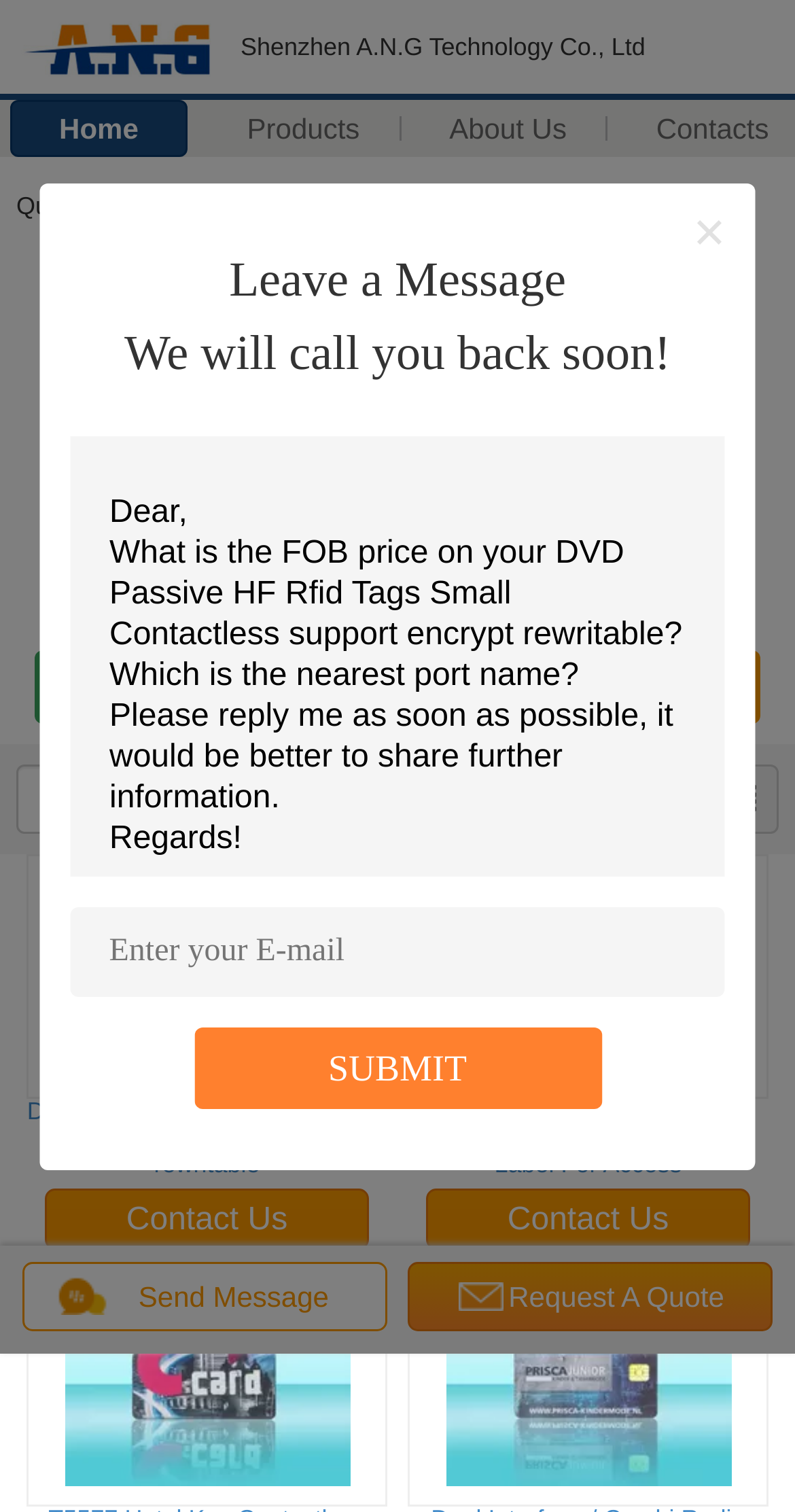Give a one-word or short phrase answer to the question: 
How many products are displayed on the webpage?

4